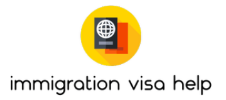Detail the scene depicted in the image with as much precision as possible.

The image features the logo for "Immigration Visa Help," prominently displayed with a colorful design. At the center, a stylized graphic of an open passport with a globe symbol suggests international travel and immigration. The background is a bright yellow circle, which enhances the visibility of the logo. Below the icon, the text "immigration visa help" is rendered in a clean, modern font, emphasizing the supportive nature of the service. This logo is part of a website aimed at providing resources and assistance for individuals navigating the immigration process, specifically to Germany, addressing the complexities of visa applications and related inquiries.